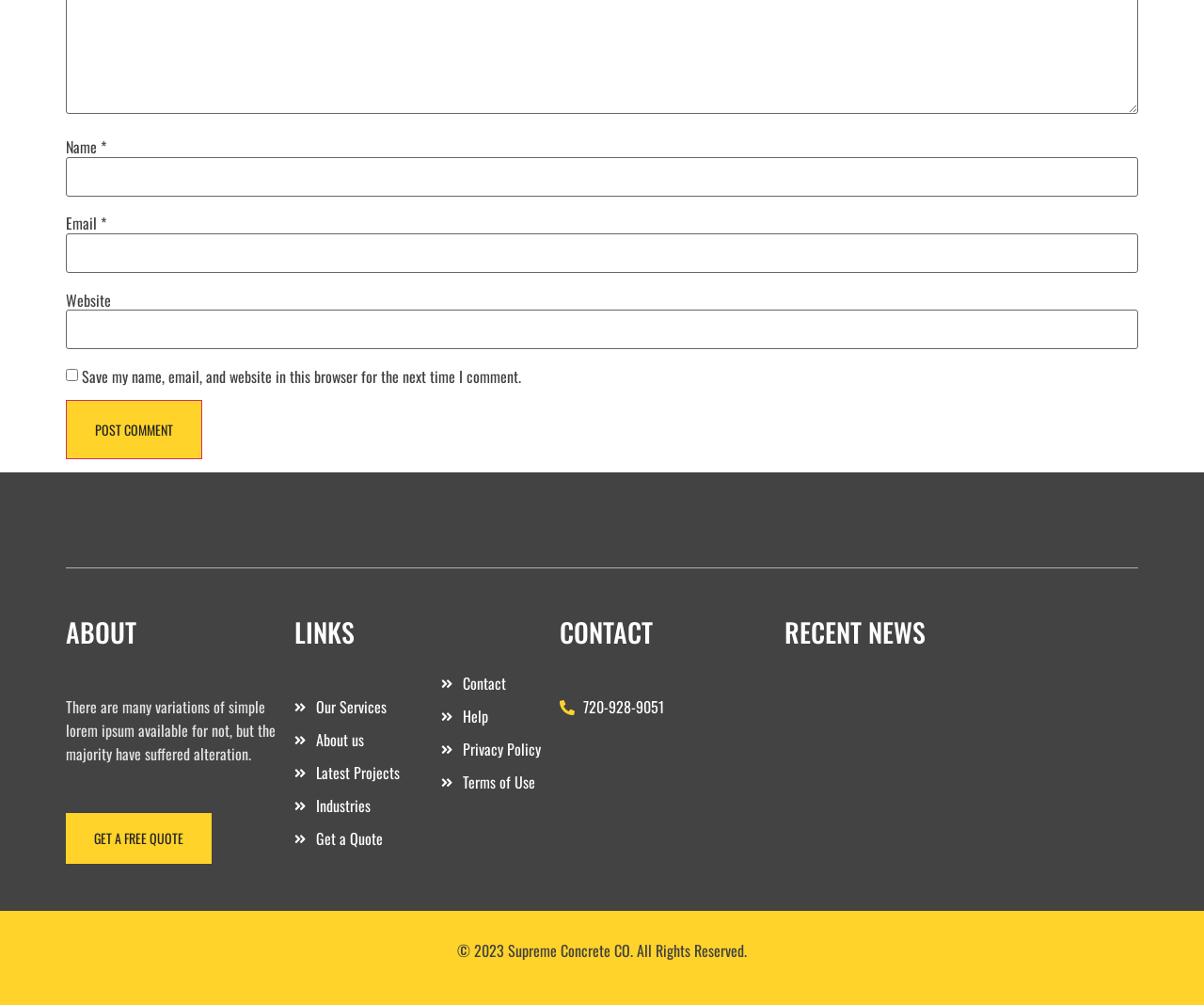Please identify the bounding box coordinates of the element on the webpage that should be clicked to follow this instruction: "Click the Post Comment button". The bounding box coordinates should be given as four float numbers between 0 and 1, formatted as [left, top, right, bottom].

[0.055, 0.398, 0.168, 0.457]